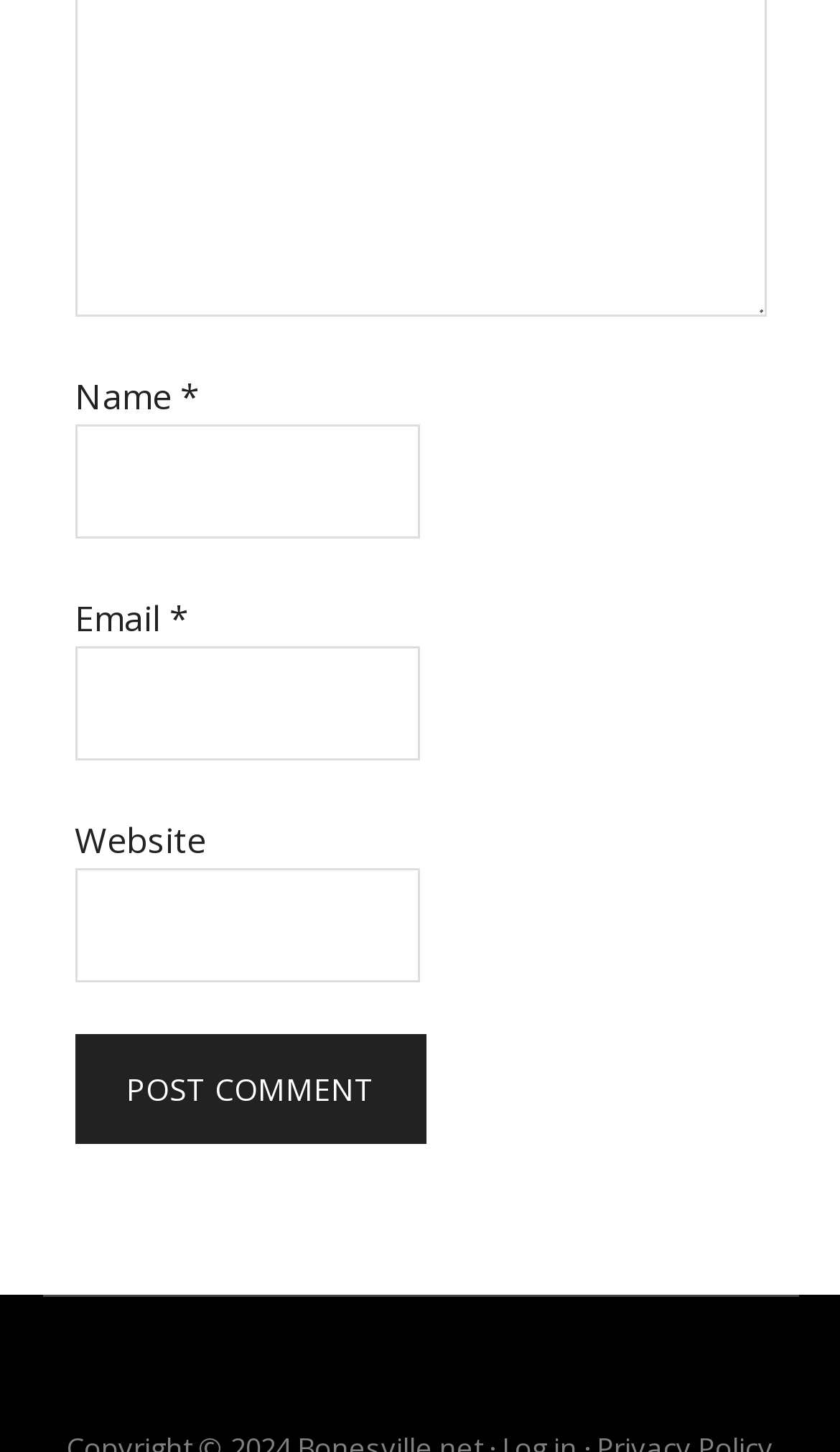What is the label of the first textbox?
Refer to the screenshot and answer in one word or phrase.

Name